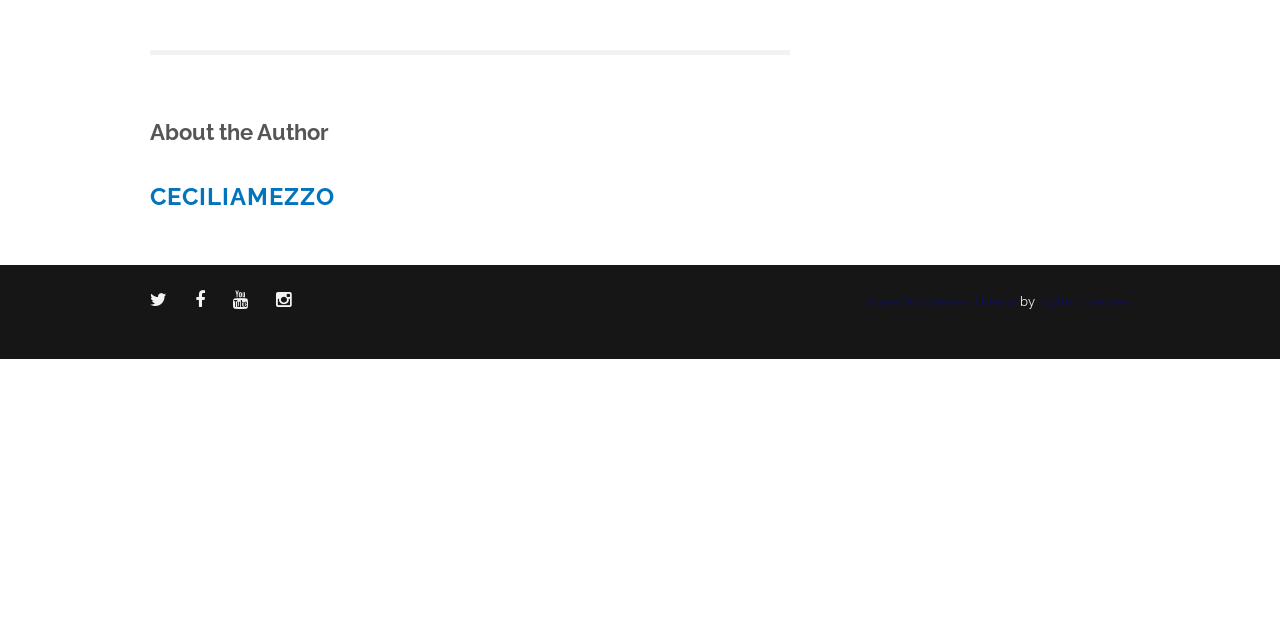Find the bounding box coordinates for the UI element that matches this description: "ceciliamezzo".

[0.117, 0.284, 0.262, 0.33]